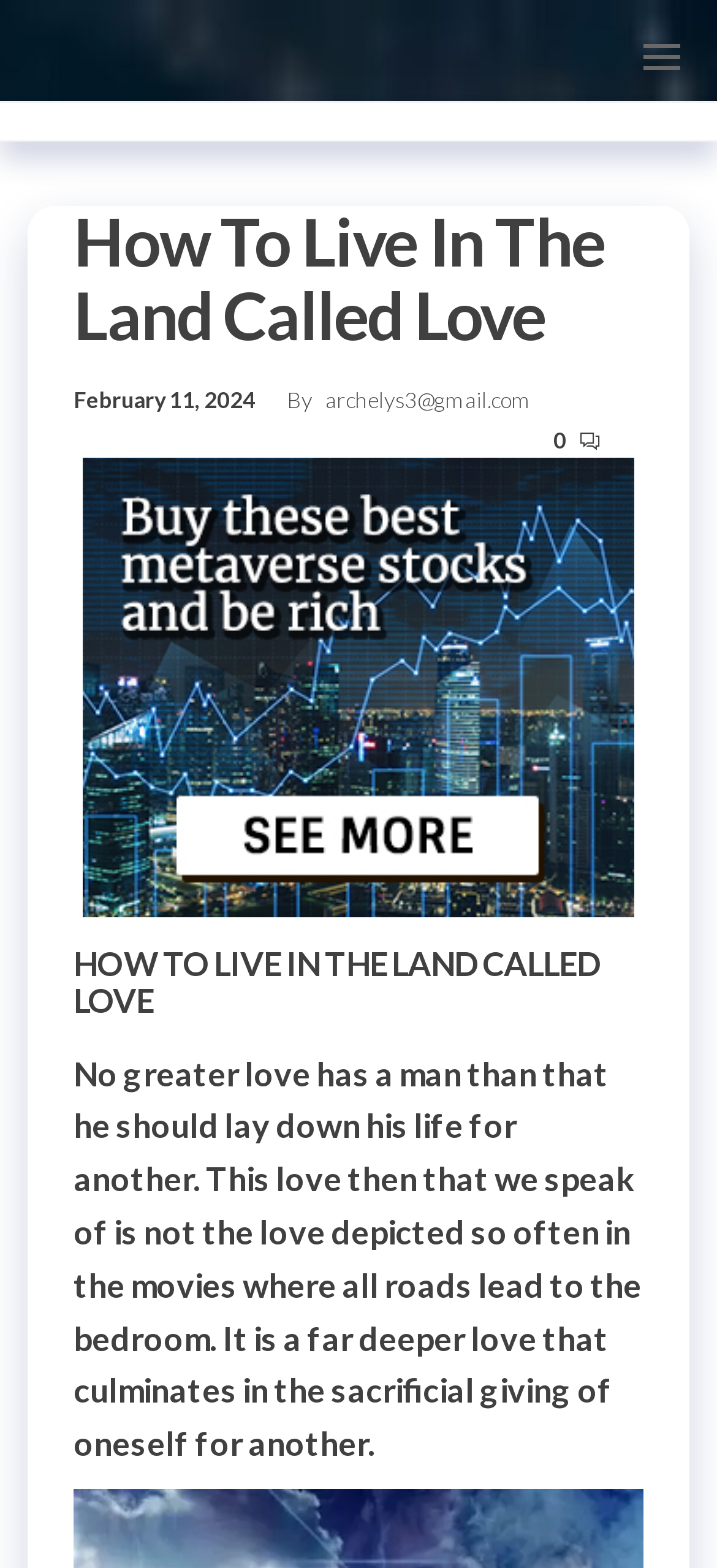Who is the author of the article?
Please use the visual content to give a single word or phrase answer.

archelys3@gmail.com